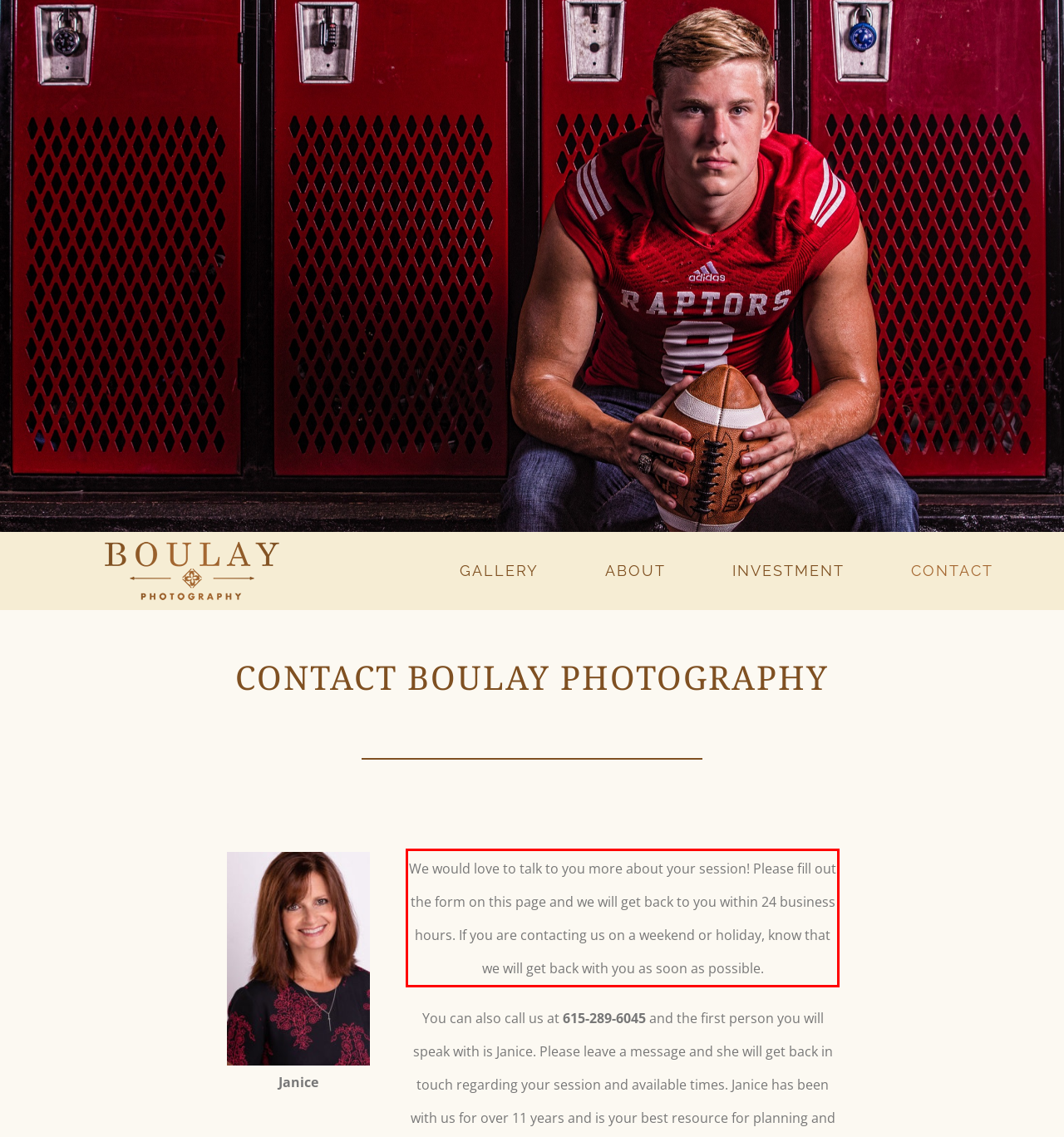By examining the provided screenshot of a webpage, recognize the text within the red bounding box and generate its text content.

We would love to talk to you more about your session! Please fill out the form on this page and we will get back to you within 24 business hours. If you are contacting us on a weekend or holiday, know that we will get back with you as soon as possible.